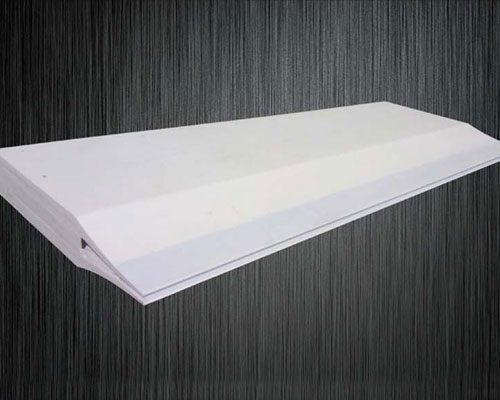Give a thorough and detailed caption for the image.

The image depicts a "Feeder Nozzle Cavity," an essential component used in the casting and rolling production of aluminum. This specific design is crucial for controlling the crystal formation and size of aluminum plates, strips, and foils. The feeder nozzle cavity facilitates the precise input of aluminum alloy from the casting mill's headbox to the roll gap channel, ensuring uniform mass distribution for high-quality cast plates. The component is made from high-purity fibrous materials and is meticulously processed with precision equipment to meet stringent manufacturing standards. Its surface is engineered to promote smooth flow and minimize defects, thereby enhancing production efficiency and the integrity of the final products.